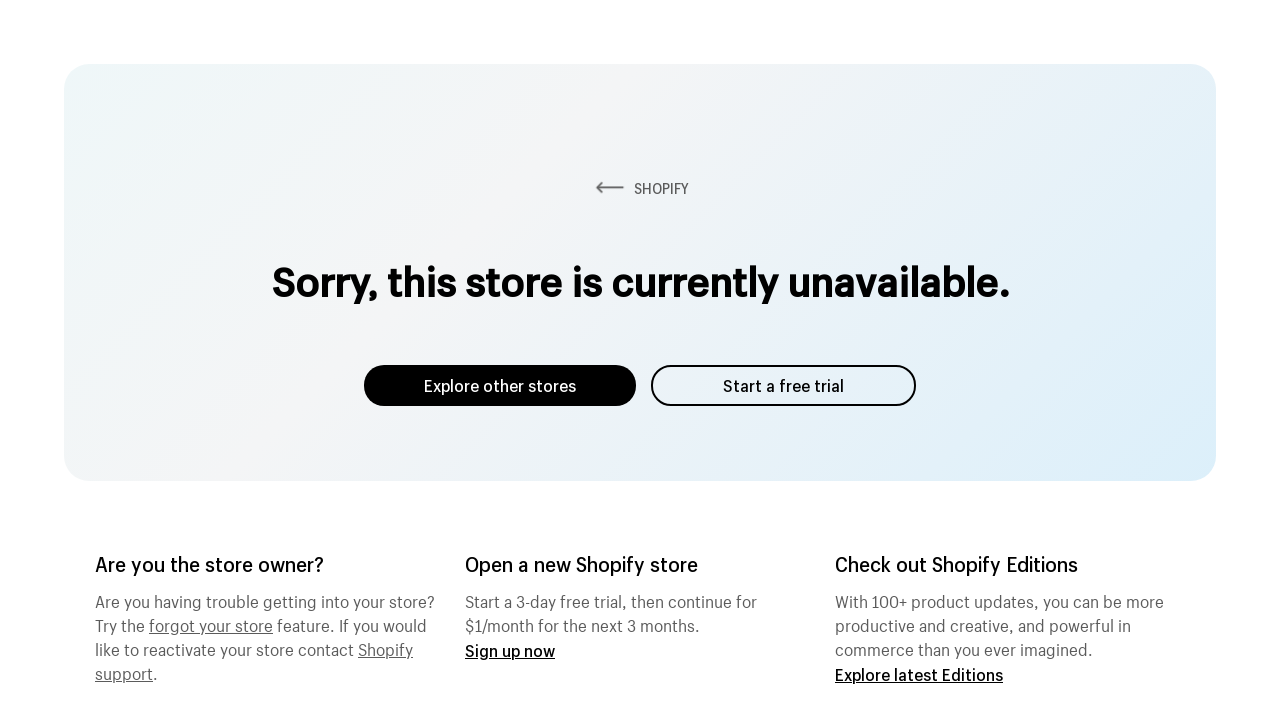How can the store owner regain access to their store?
Please provide a single word or phrase as your answer based on the image.

Try the forgot feature